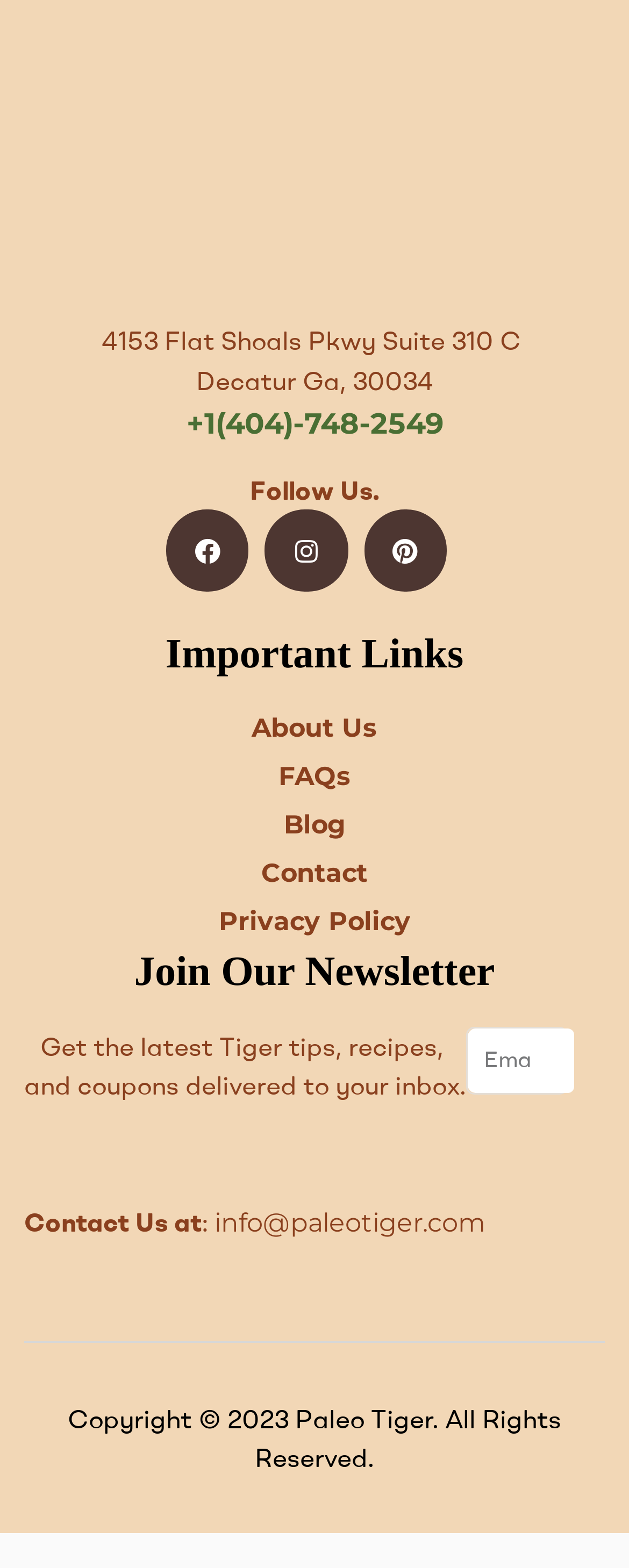How many social media links are available?
Please provide a single word or phrase in response based on the screenshot.

3